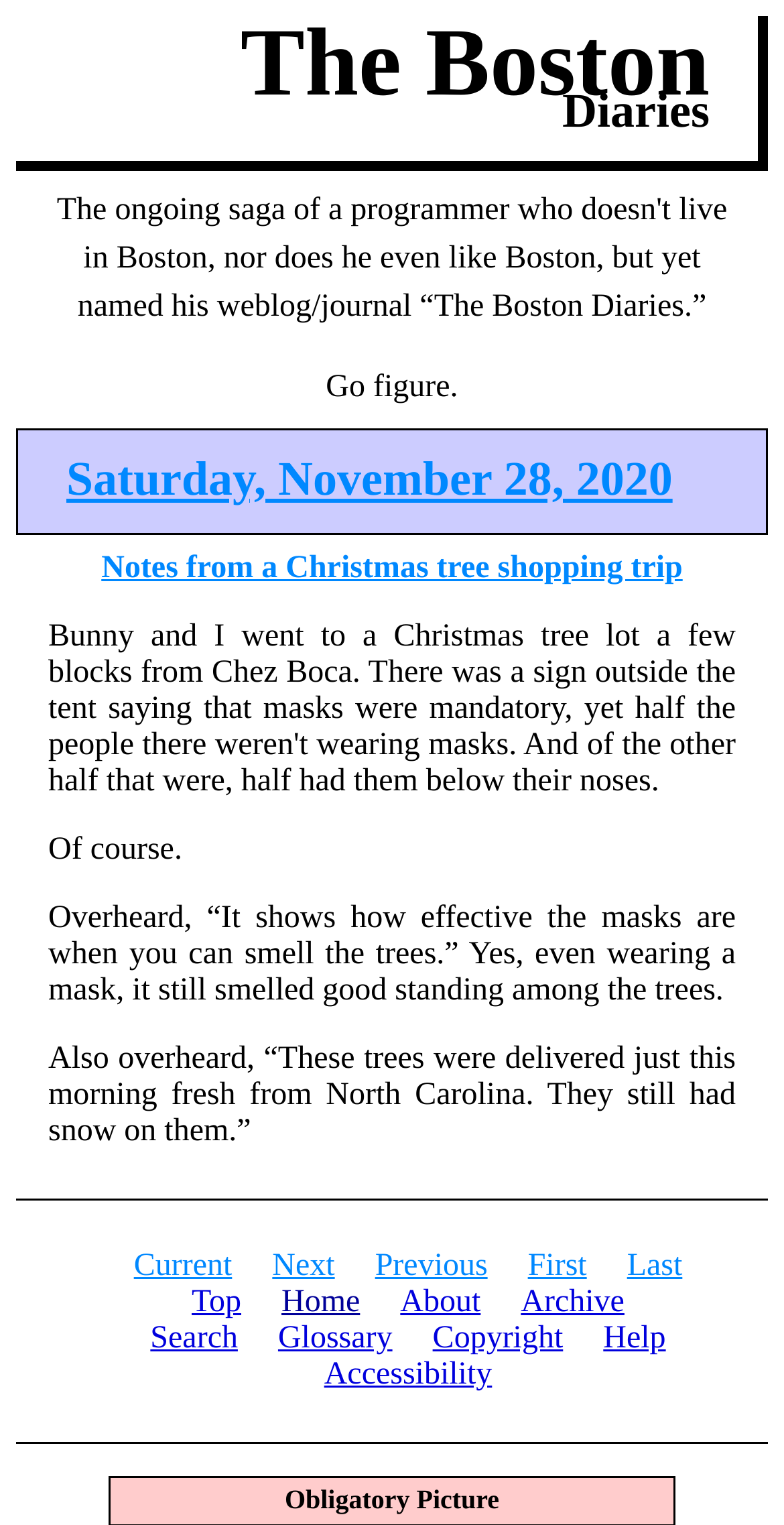Using the details from the image, please elaborate on the following question: What is the purpose of the links at the bottom of the page?

I inferred the purpose of the links at the bottom of the page by looking at their text content, such as 'Current', 'Next', 'Previous', 'First', 'Last', 'Top', 'Home', 'About', 'Archive', 'Search', 'Glossary', 'Copyright', and 'Help'. These links seem to be providing navigation options for the user to move around the webpage or access other related pages.